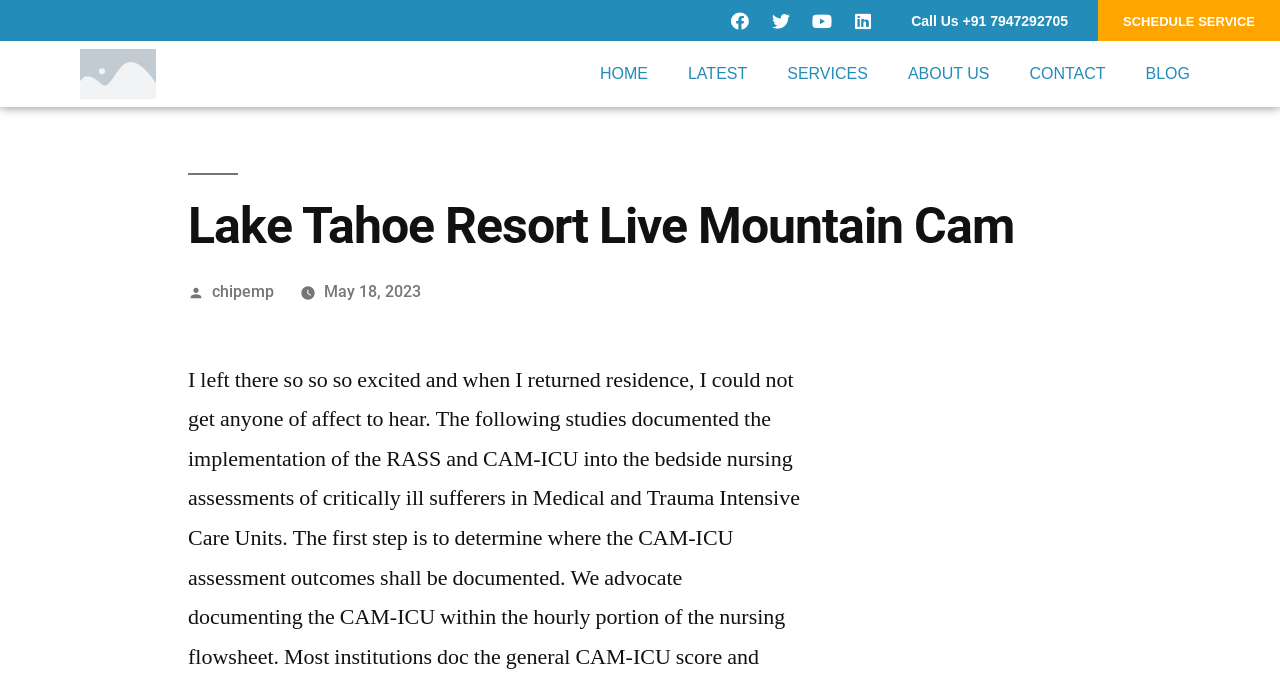Please identify the bounding box coordinates of where to click in order to follow the instruction: "Open Facebook page".

[0.564, 0.004, 0.592, 0.056]